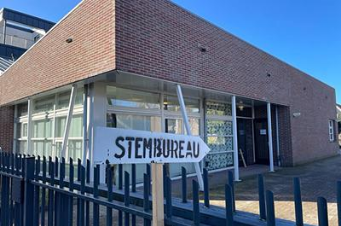Is there a fence in front of the building?
Refer to the screenshot and respond with a concise word or phrase.

Yes